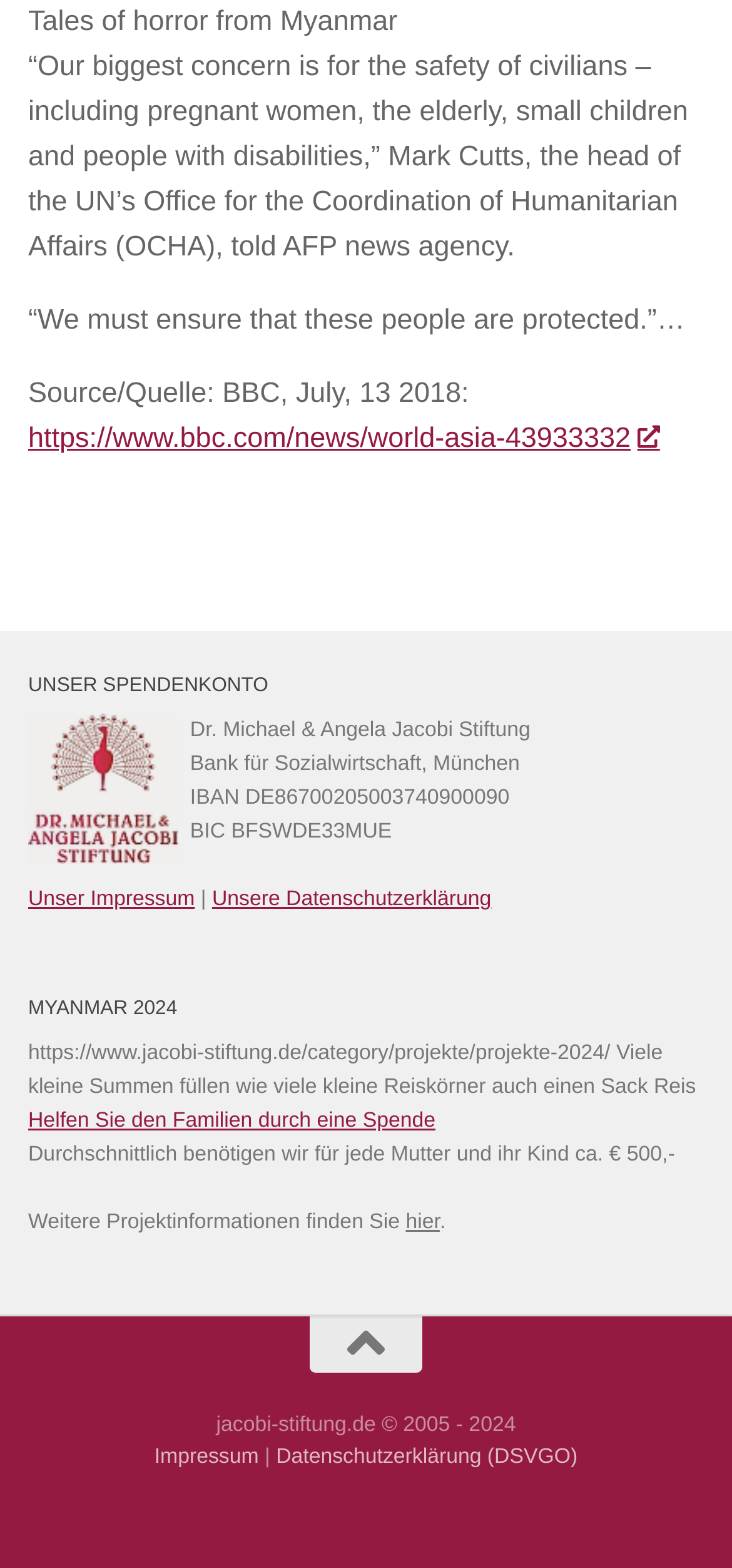Identify the bounding box coordinates of the part that should be clicked to carry out this instruction: "Visit the Facebook page".

None